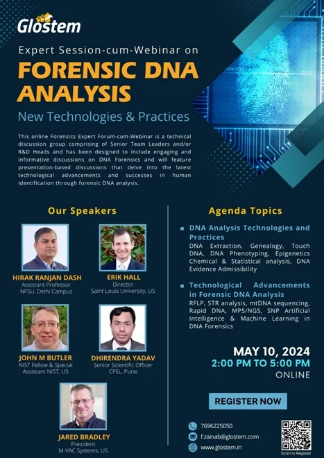Give a one-word or one-phrase response to the question: 
What time does the webinar start?

2:00 PM